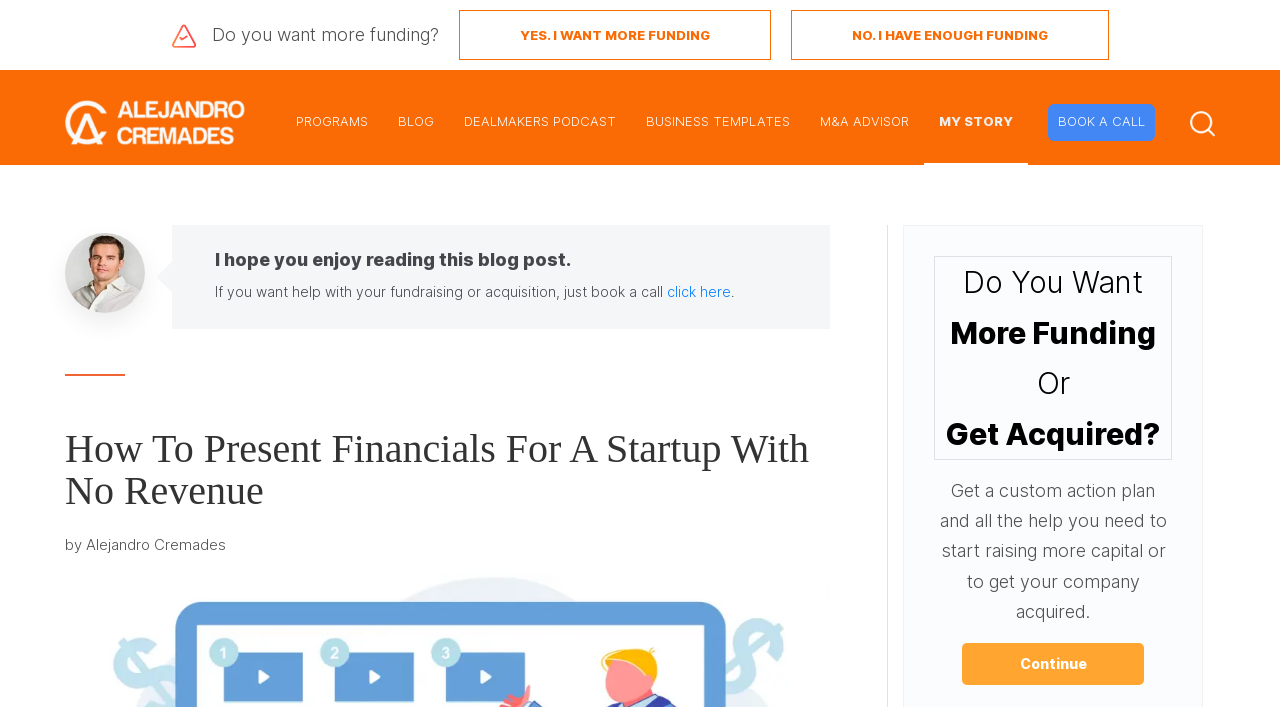Please specify the bounding box coordinates for the clickable region that will help you carry out the instruction: "Click on 'Alejandro Cremades'".

[0.067, 0.757, 0.177, 0.783]